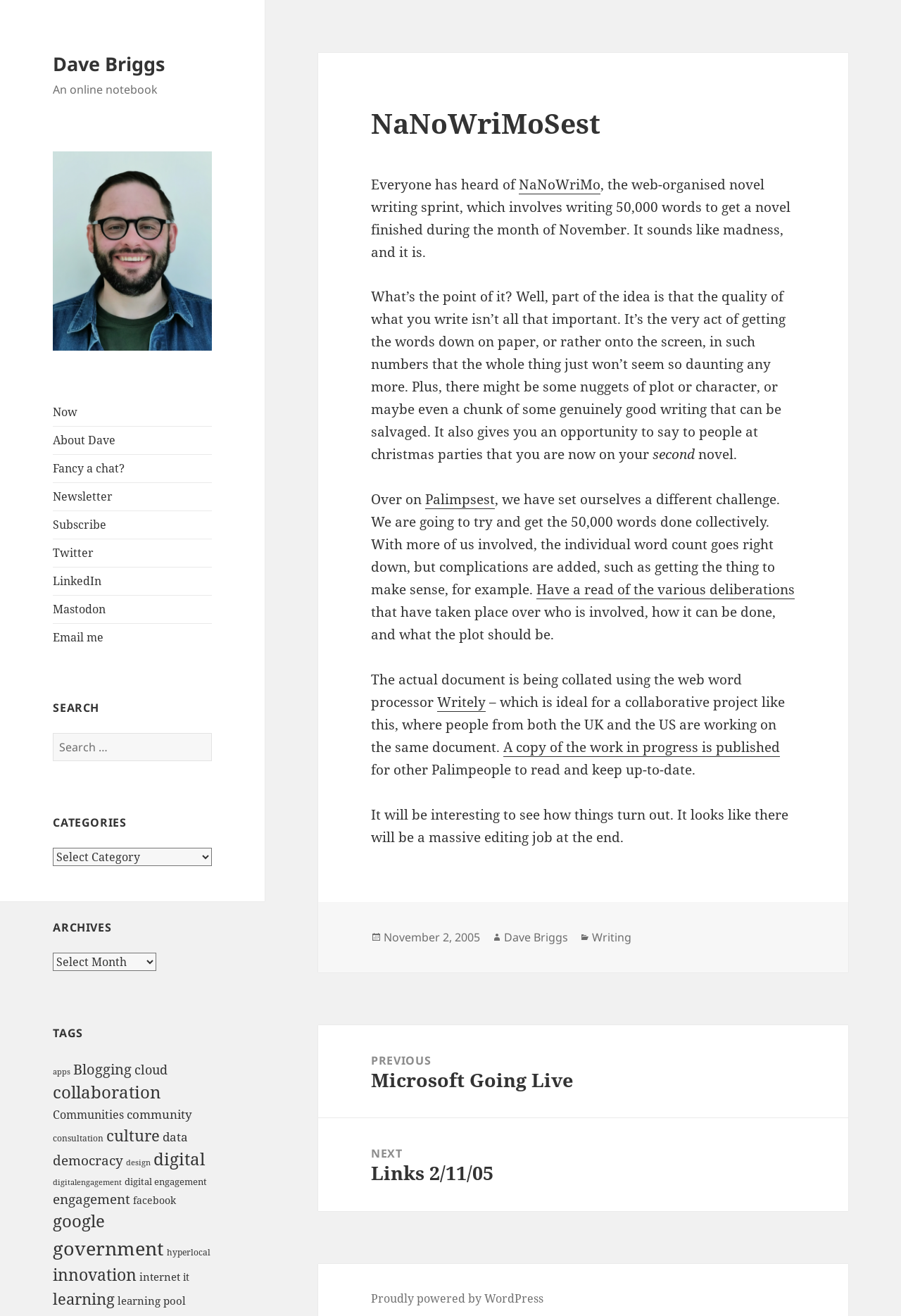Please determine the bounding box coordinates for the element with the description: "Proudly powered by WordPress".

[0.412, 0.981, 0.603, 0.993]